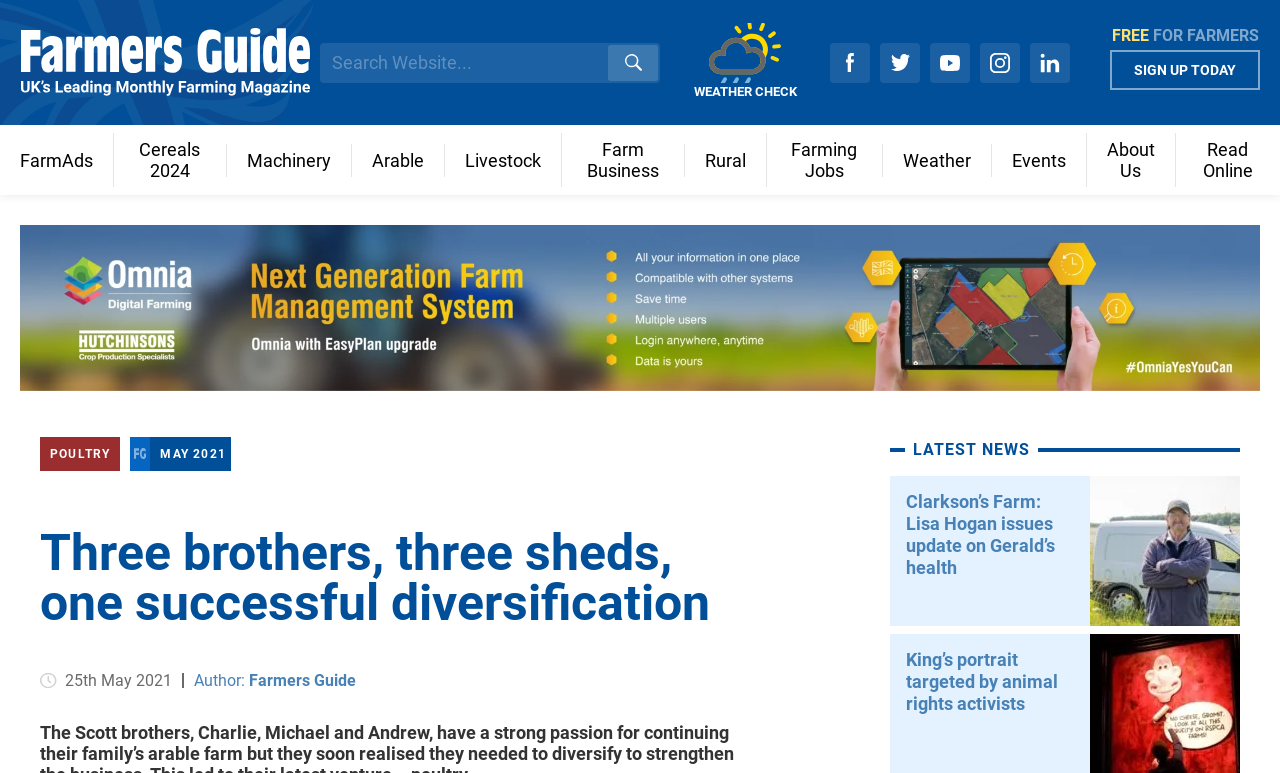What is the main topic of this webpage?
Relying on the image, give a concise answer in one word or a brief phrase.

Farming